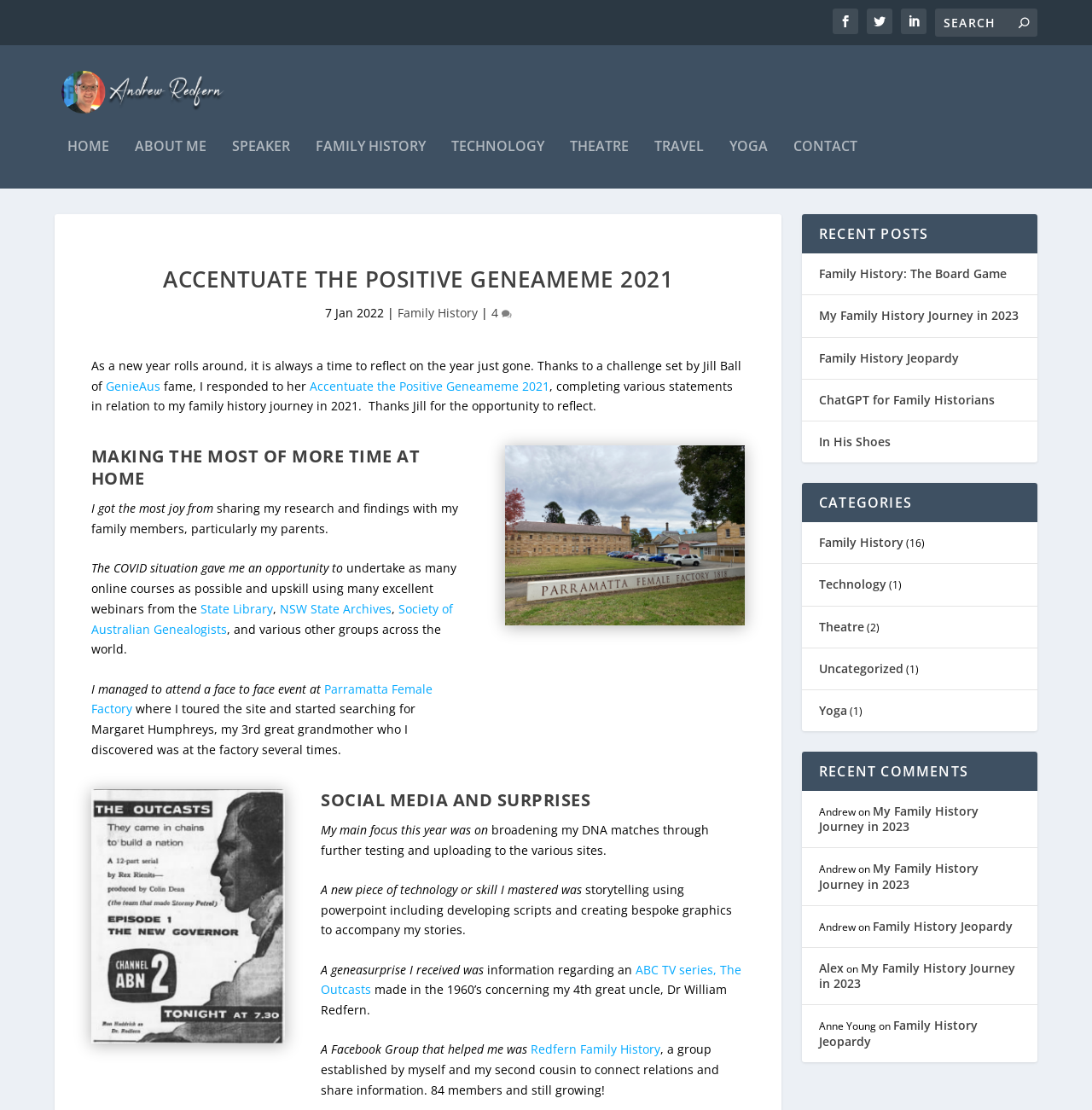Summarize the webpage comprehensively, mentioning all visible components.

This webpage is a personal blog focused on family history and genealogy. At the top, there is a navigation menu with links to various sections, including "HOME", "ABOUT ME", "SPEAKER", "FAMILY HISTORY", "TECHNOLOGY", "THEATRE", "TRAVEL", "YOGA", and "CONTACT". Below the navigation menu, there is a heading "ACCENTUATE THE POSITIVE GENEAMEME 2021" followed by a brief introduction to the blog post.

The main content of the blog post is divided into several sections, each with a heading. The first section, "MAKING THE MOST OF MORE TIME AT HOME", discusses the author's experiences with sharing research and findings with family members, taking online courses, and attending a face-to-face event at the Parramatta Female Factory. There is an image of the factory's sign accompanying this section.

The next section, "SOCIAL MEDIA AND SURPRISES", talks about the author's focus on broadening DNA matches, mastering storytelling using PowerPoint, and receiving a geneasurprise related to an ABC TV series, The Outcasts. There is an image of an advertisement for the TV series.

The blog post also includes a section on "RECENT POSTS" with links to other blog posts, such as "Family History: The Board Game" and "ChatGPT for Family Historians". Additionally, there are sections on "CATEGORIES" and "RECENT COMMENTS", which provide links to other blog posts and comments from readers.

Throughout the webpage, there are various links to external websites, such as the State Library and NSW State Archives, as well as internal links to other blog posts and categories. The webpage also features several images, including a profile picture of the author, Andrew Redfern, and images related to the blog post's content.